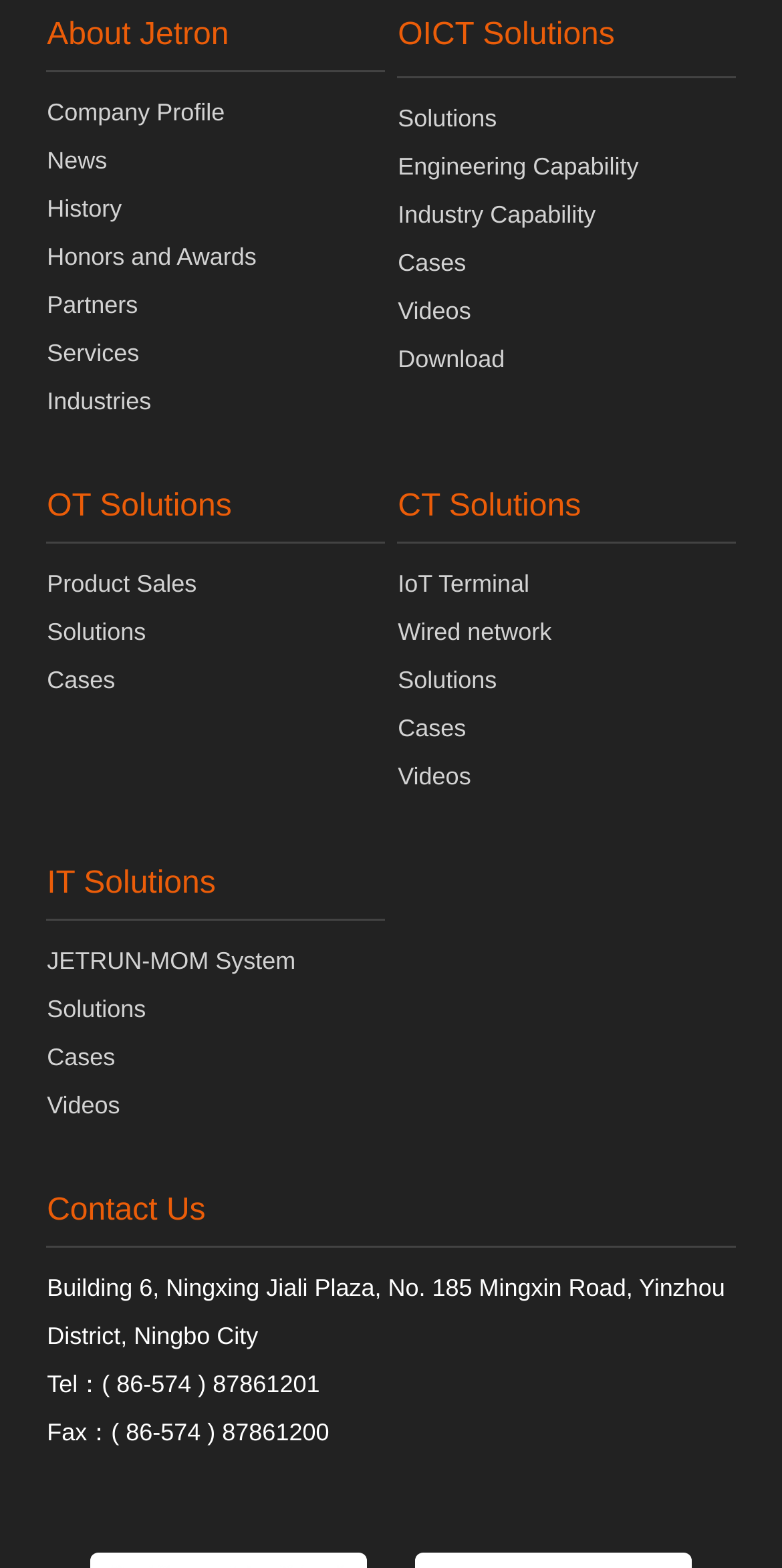Determine the bounding box coordinates of the clickable element to complete this instruction: "View company profile". Provide the coordinates in the format of four float numbers between 0 and 1, [left, top, right, bottom].

[0.06, 0.063, 0.287, 0.081]